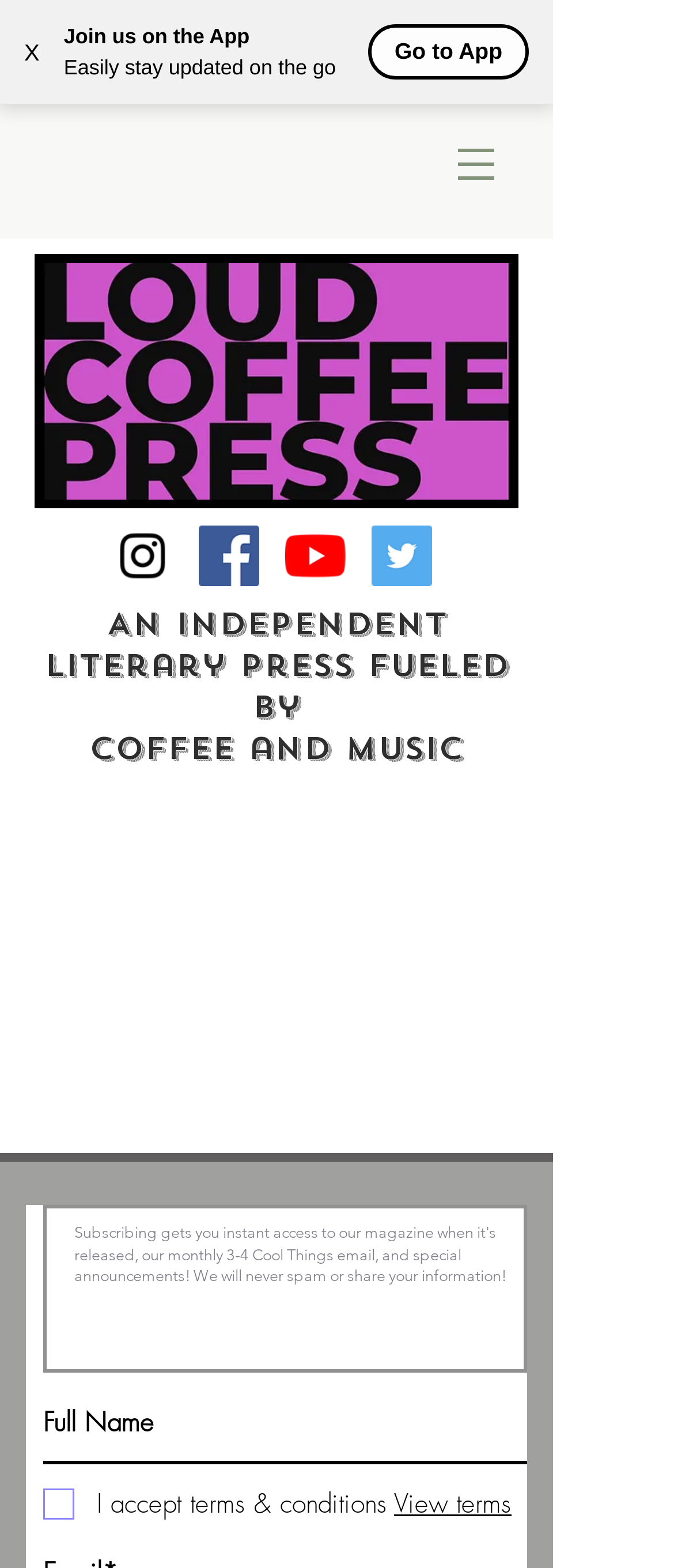Extract the bounding box coordinates for the UI element described as: "aria-label="Twitter Social Icon"".

[0.551, 0.336, 0.641, 0.374]